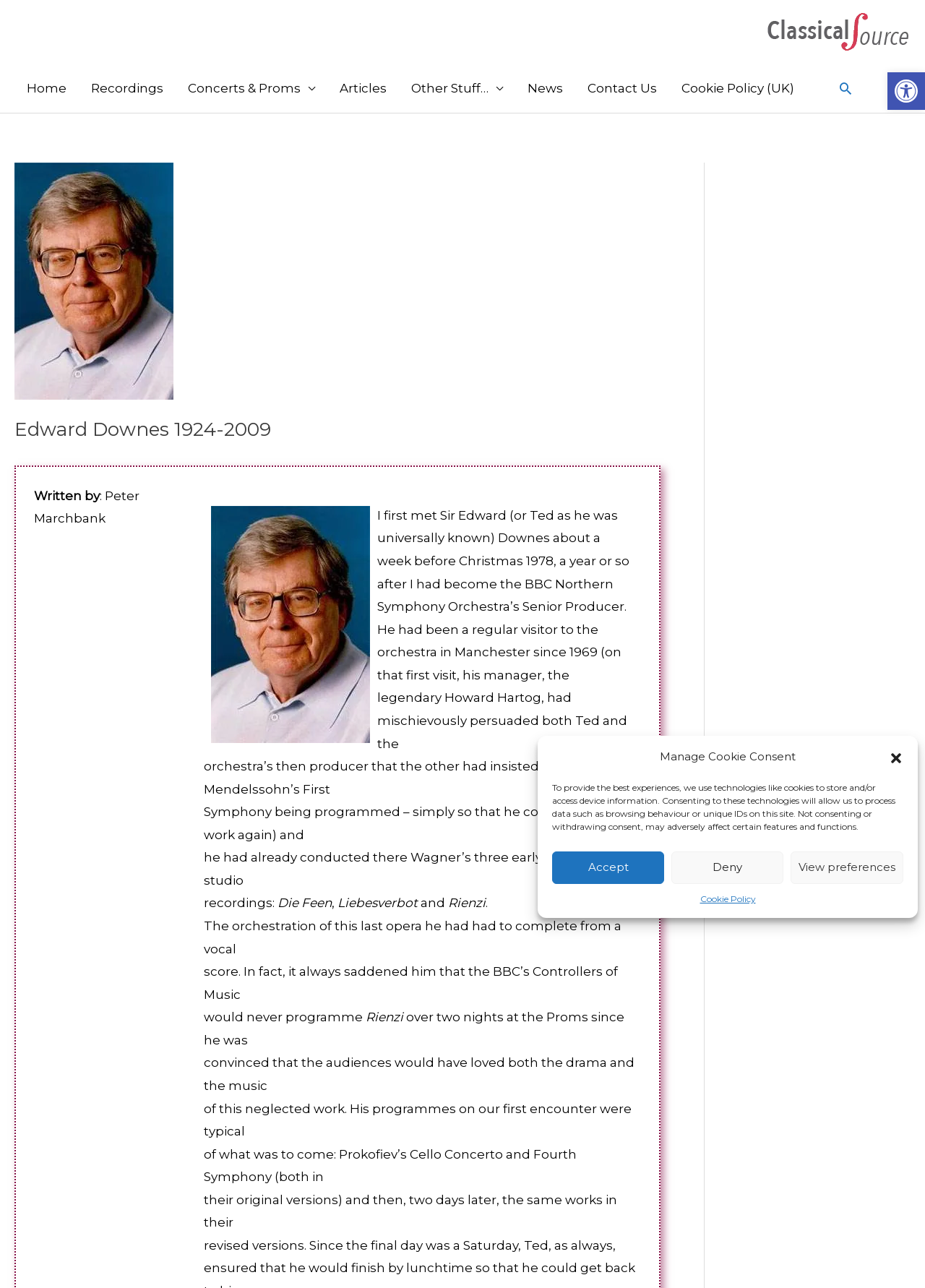Explain the webpage in detail.

The webpage is about Sir Edward Downes, a renowned figure in the classical music world. At the top right corner, there is a link to open the toolbar accessibility tools, accompanied by an image of accessibility tools. Below this, a dialog box appears, prompting users to manage their cookie consent. This dialog box contains a description of how the website uses technologies like cookies, followed by buttons to accept, deny, or view preferences. There is also a link to the cookie policy.

The main content of the webpage is divided into two sections. On the left side, there is a navigation menu with links to various sections of the website, including Home, Recordings, Concerts & Proms, Articles, Other Stuff, News, Contact Us, and Cookie Policy (UK). On the right side, there is a search icon link.

The main article begins with a heading "Edward Downes 1924-2009" and a figure below it. The article is written by Peter Marchbank and features an image of Sir Edward Downes. The text describes the author's first meeting with Sir Edward Downes in 1978 and his experiences with the BBC Northern Symphony Orchestra. The article goes on to discuss Sir Edward Downes' work, including his conducting of Wagner's early operas and his efforts to complete the orchestration of Rienzi. The text also mentions his disappointment with the BBC's Controllers of Music for not programming Rienzi at the Proms. The article concludes with a description of Sir Edward Downes' typical programming style, featuring works by Prokofiev.